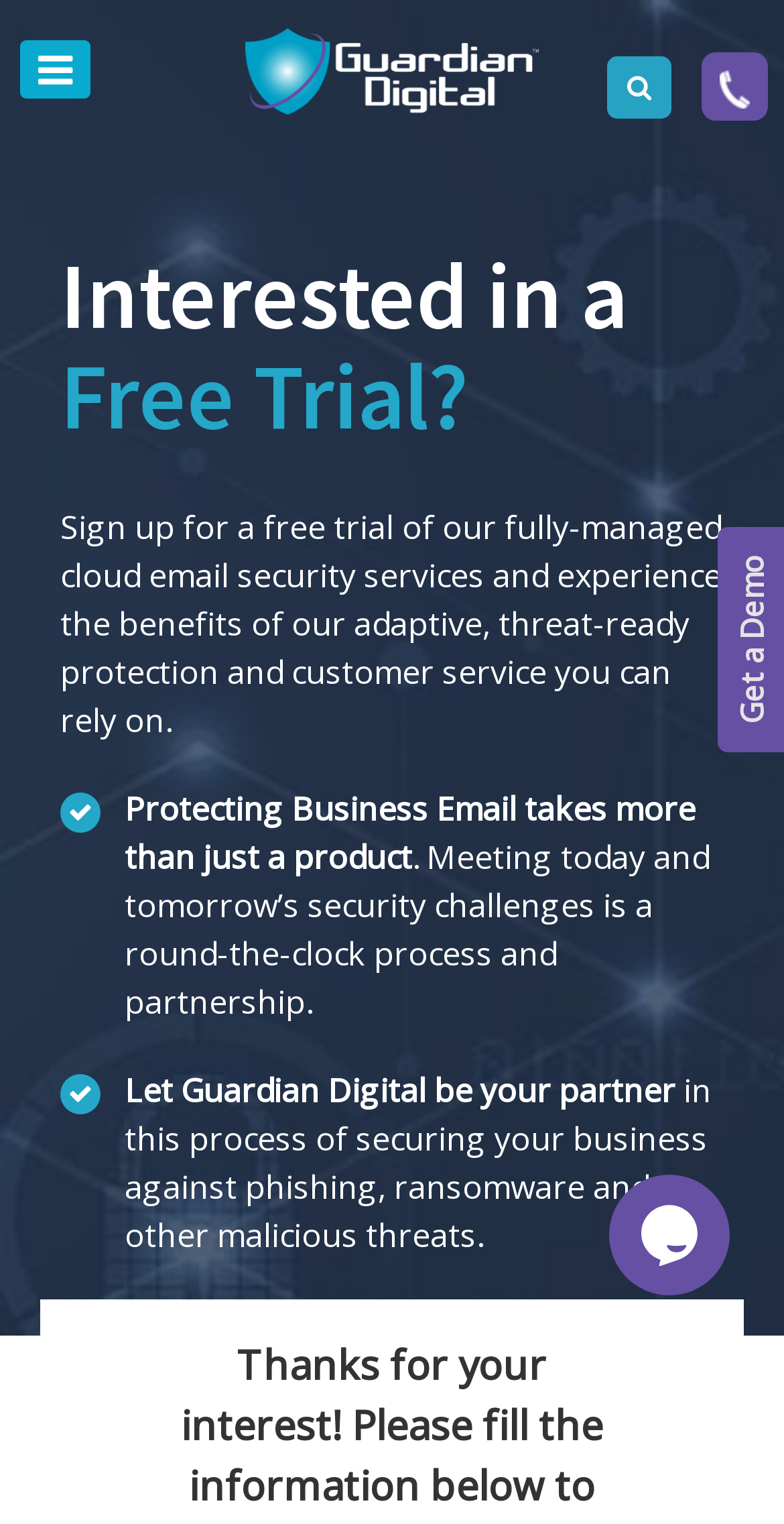What is the call-to-action on the top right?
Provide a detailed answer to the question, using the image to inform your response.

On the top right corner of the webpage, I see a link that says 'Get a Demo', which is likely a call-to-action for users to take a demo of the company's services.